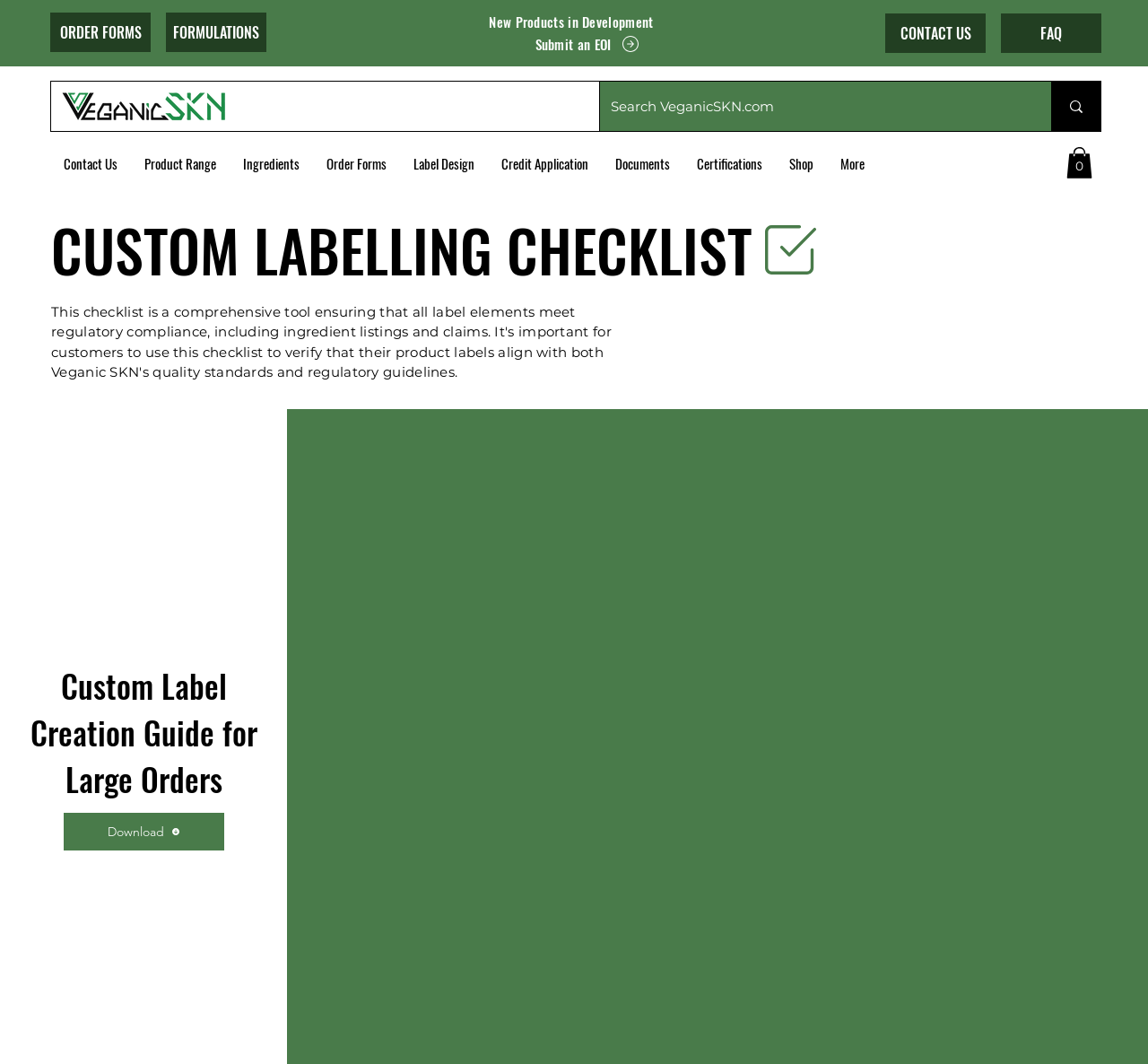What can be downloaded?
Give a one-word or short-phrase answer derived from the screenshot.

The checklist